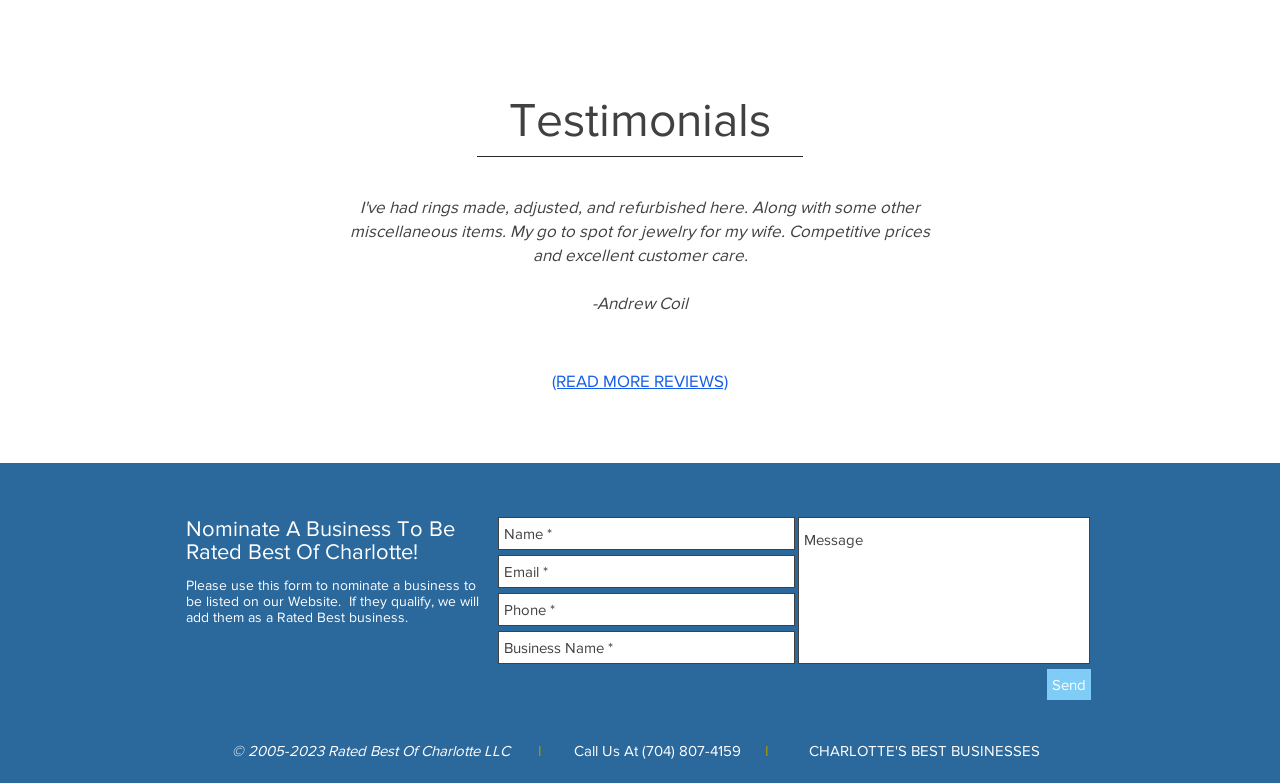What is the phone number to call for inquiries?
Please answer the question with a detailed response using the information from the screenshot.

The phone number to call for inquiries is provided at the bottom of the webpage and is listed as '704) 807-4159'.